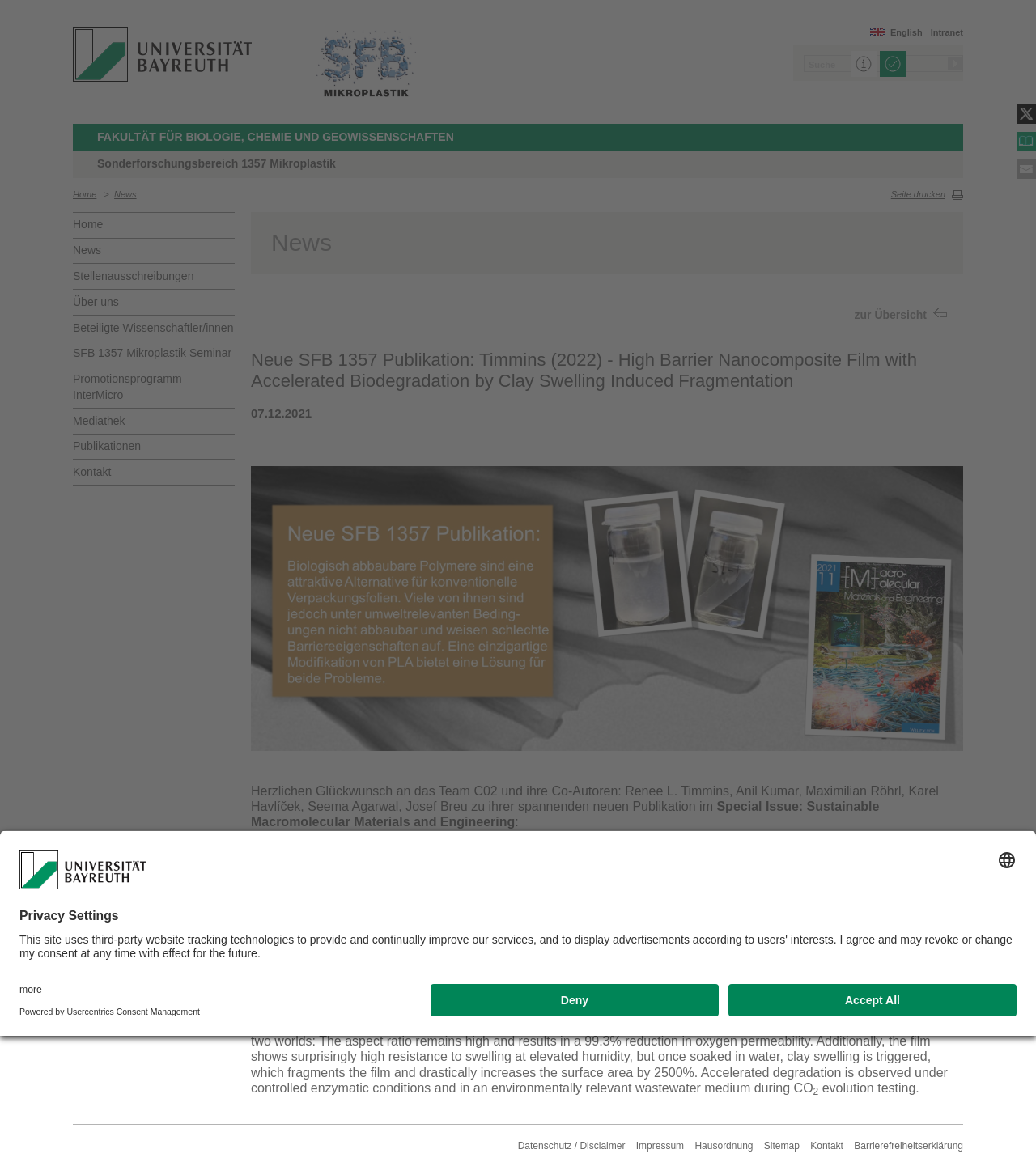Determine the bounding box coordinates for the area that should be clicked to carry out the following instruction: "Click the logo of the University of Bayreuth".

[0.07, 0.023, 0.243, 0.07]